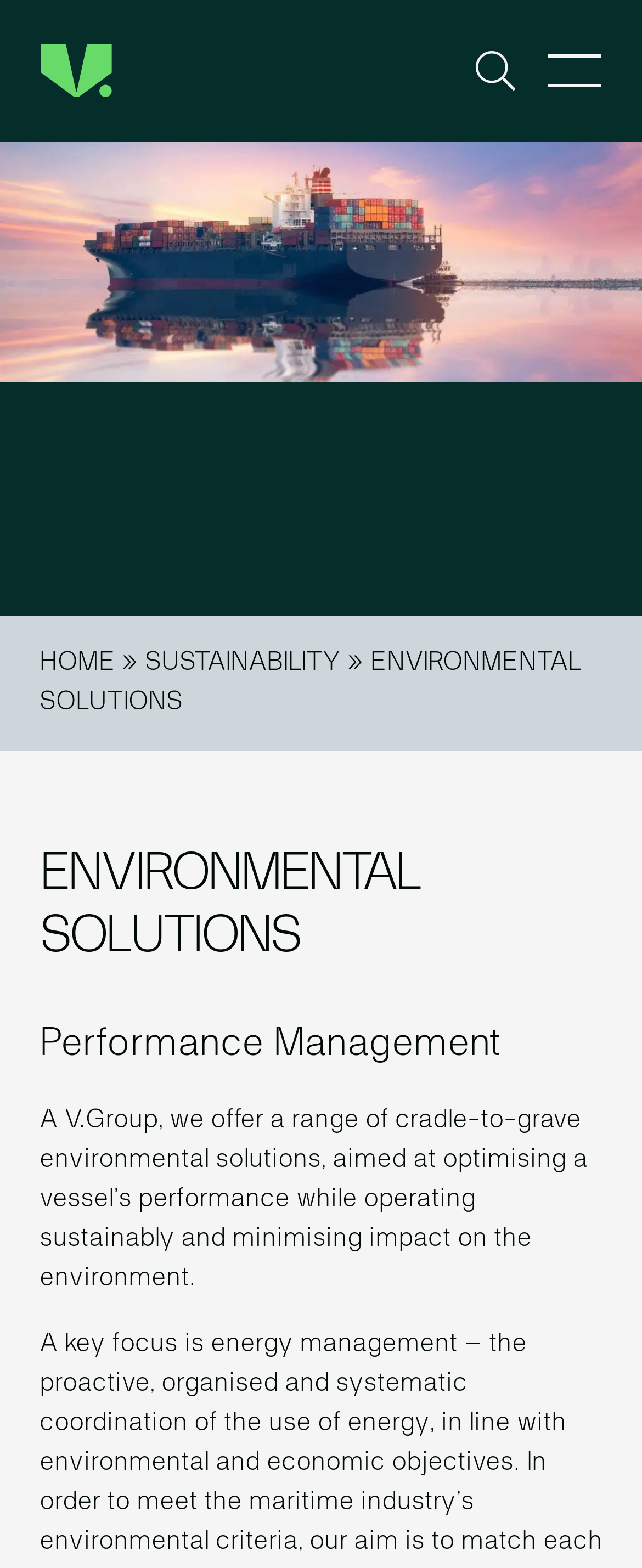Based on the image, provide a detailed and complete answer to the question: 
What is the scope of the environmental solutions?

The scope of the environmental solutions can be found in the static text section, which states that the company offers 'a range of cradle-to-grave environmental solutions'. This indicates that the solutions cover the entire lifecycle of a vessel, from creation to disposal.